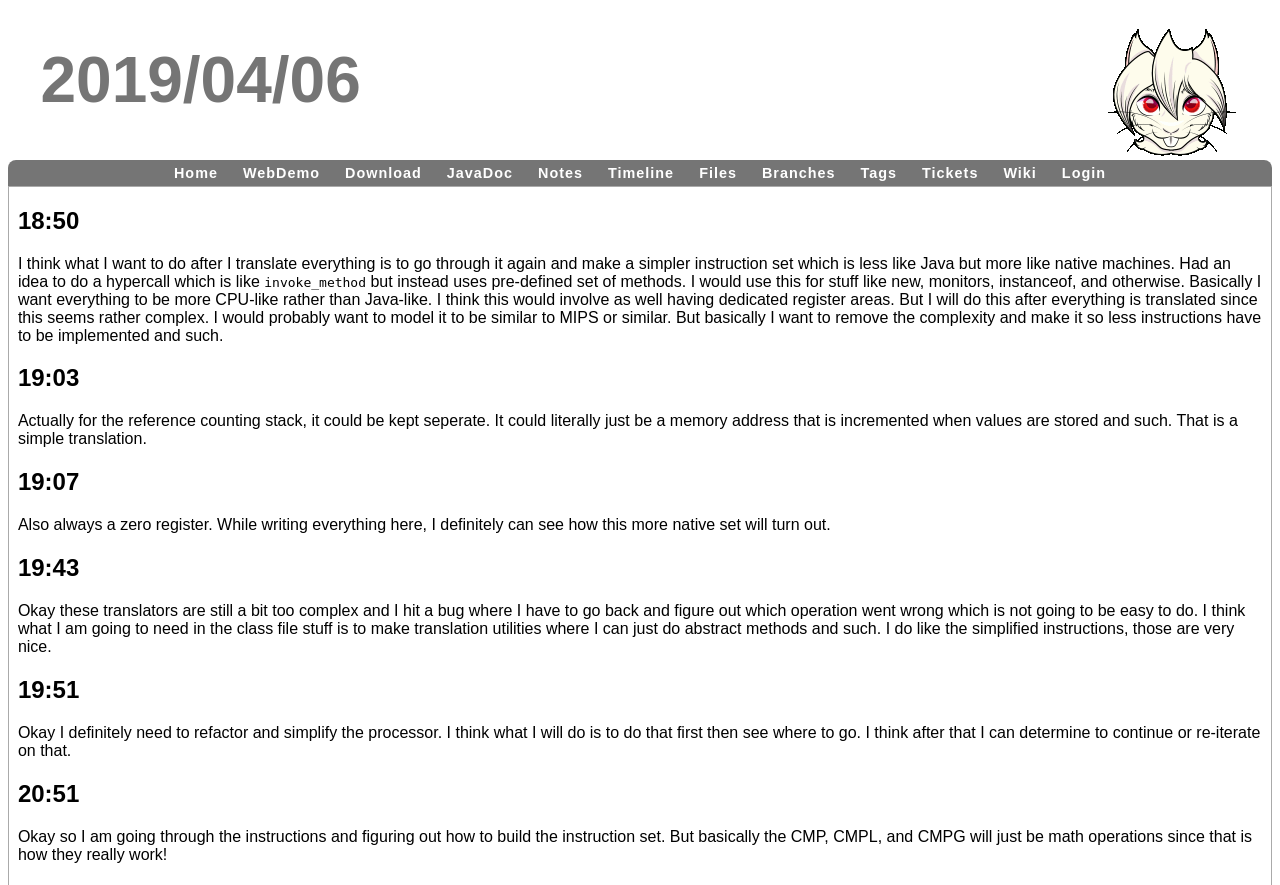Determine the bounding box coordinates in the format (top-left x, top-left y, bottom-right x, bottom-right y). Ensure all values are floating point numbers between 0 and 1. Identify the bounding box of the UI element described by: WebDemo

[0.182, 0.183, 0.258, 0.208]